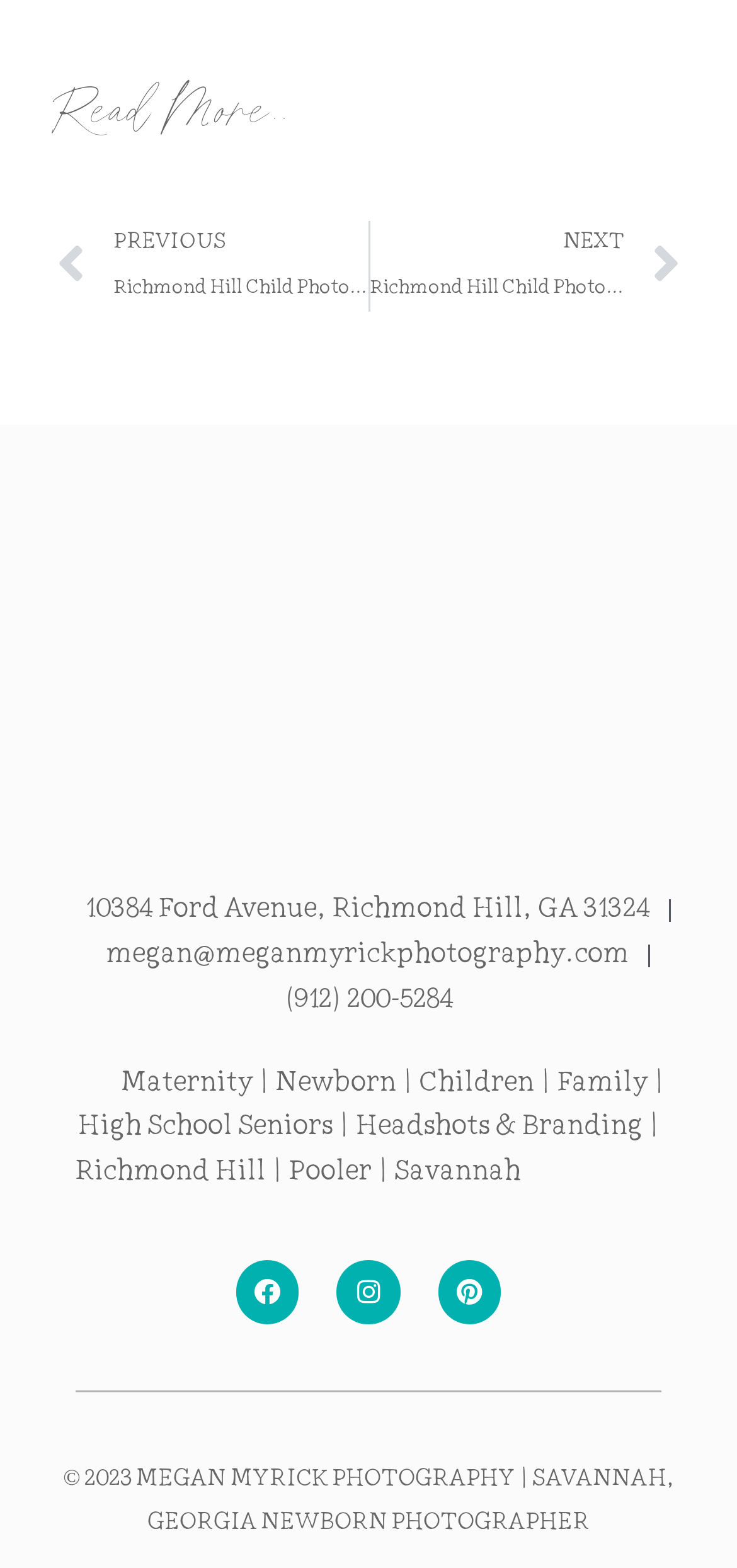What is the address of the photographer's studio?
Using the visual information from the image, give a one-word or short-phrase answer.

10384 Ford Avenue, Richmond Hill, GA 31324